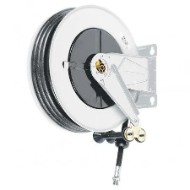Where can the oil reel be installed?
Give a single word or phrase as your answer by examining the image.

Walls or other surfaces